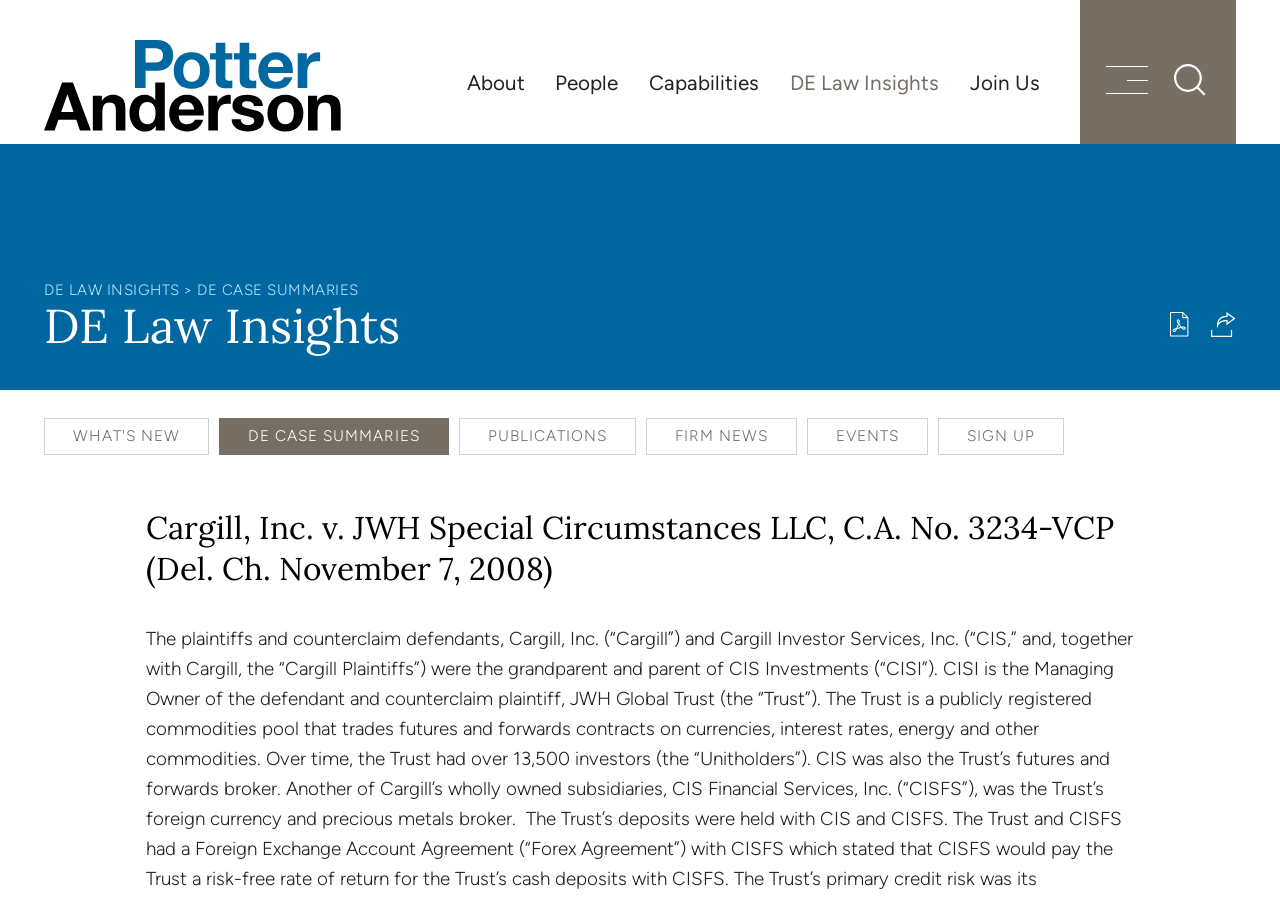From the element description Search, predict the bounding box coordinates of the UI element. The coordinates must be specified in the format (top-left x, top-left y, bottom-right x, bottom-right y) and should be within the 0 to 1 range.

[0.917, 0.071, 0.942, 0.107]